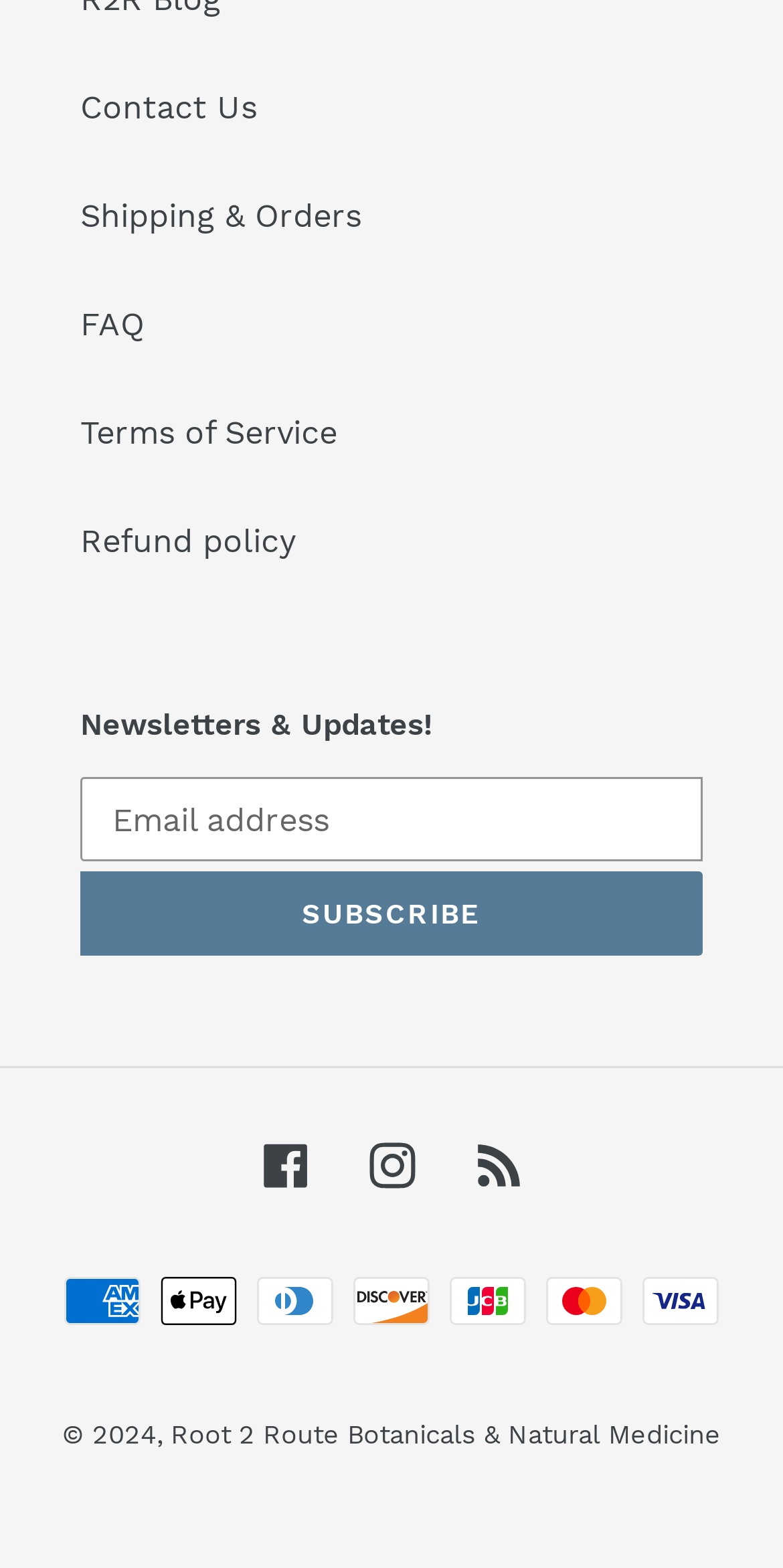Please specify the bounding box coordinates of the clickable section necessary to execute the following command: "View shipping and orders".

[0.103, 0.125, 0.462, 0.15]